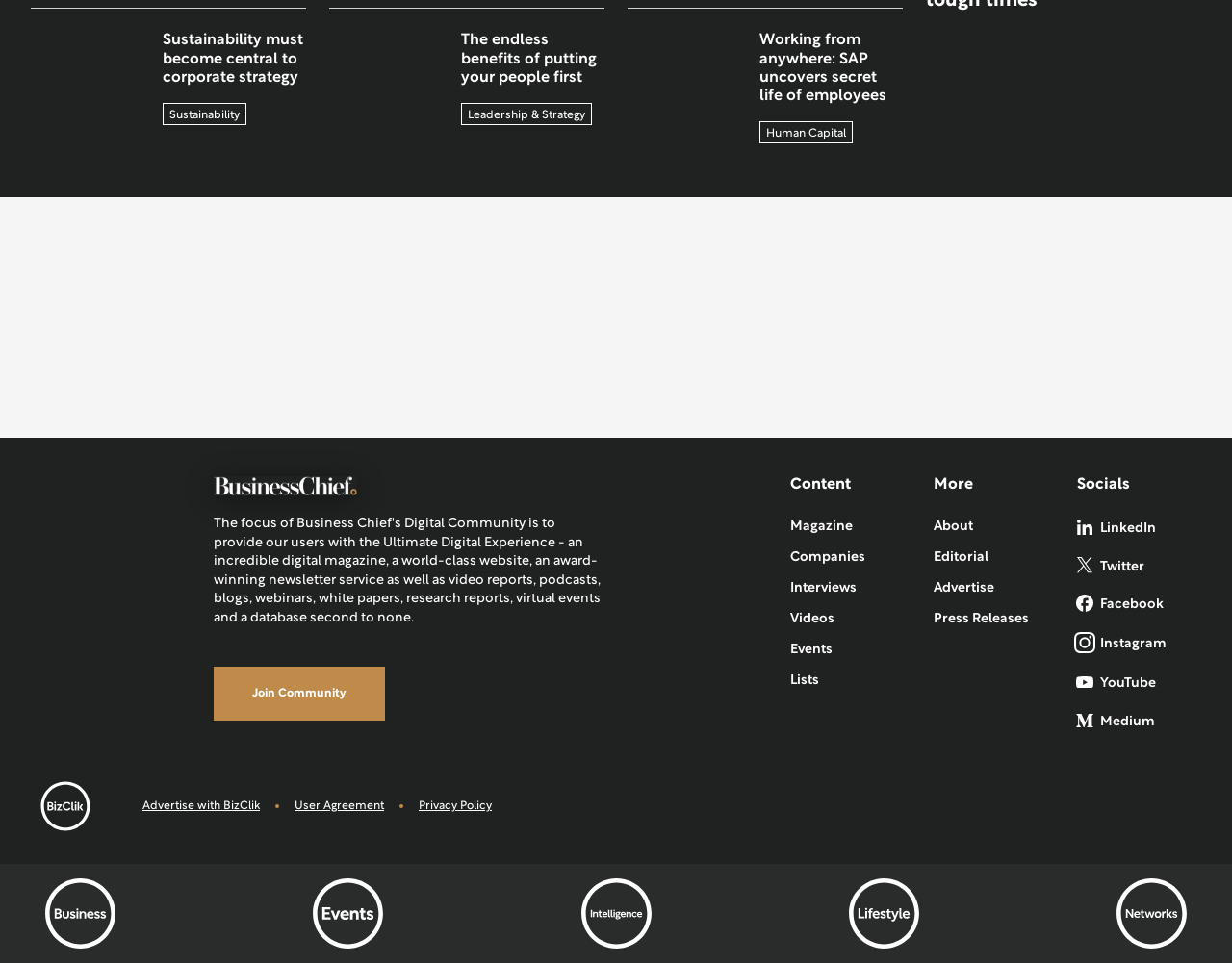Identify the bounding box coordinates of the region that should be clicked to execute the following instruction: "Follow BizClik on LinkedIn".

[0.874, 0.53, 0.975, 0.569]